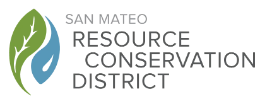What is the role of the San Mateo RCD in the community?
Based on the visual content, answer with a single word or a brief phrase.

Promoting responsible stewardship